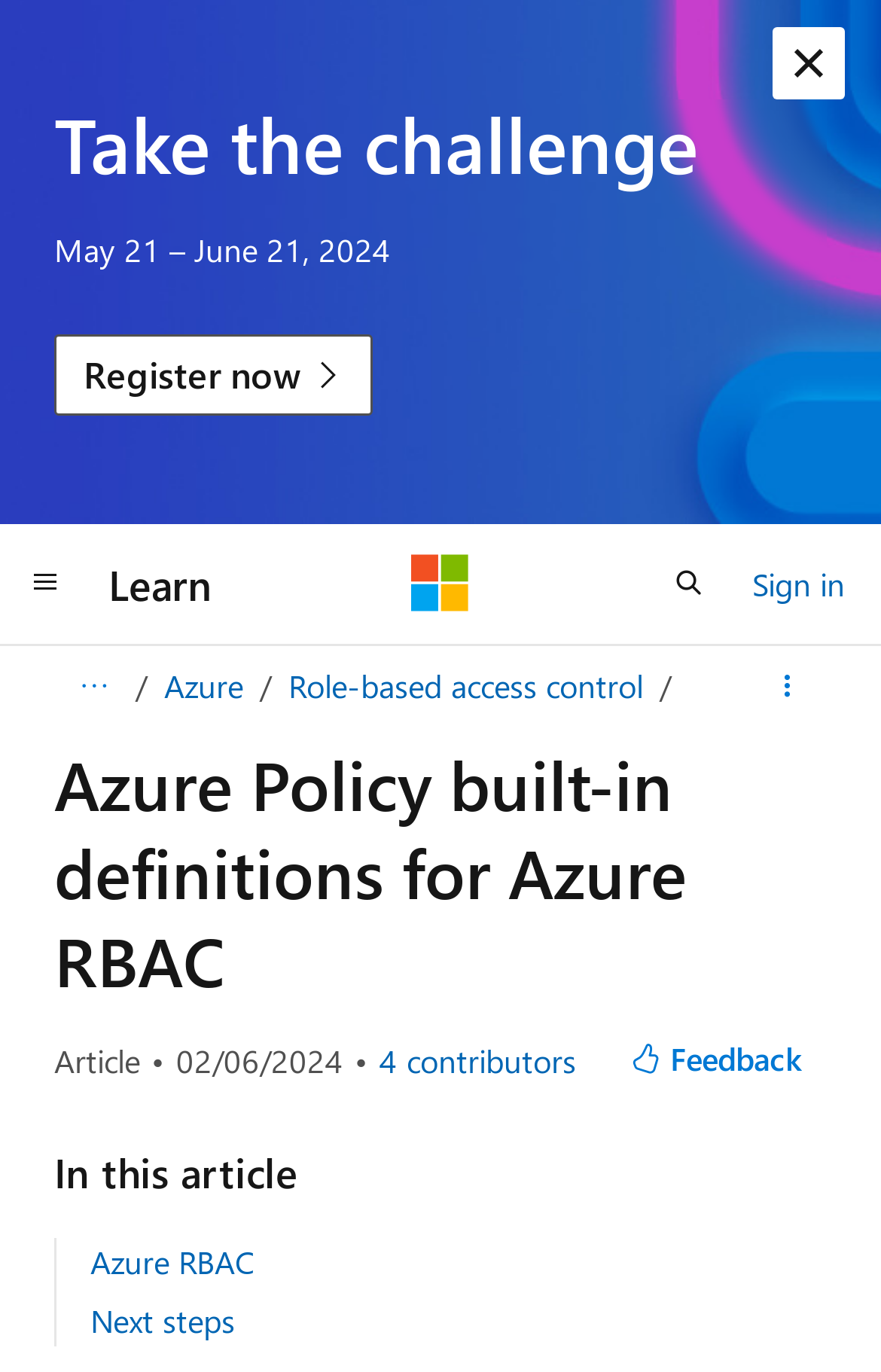Identify the bounding box coordinates for the UI element described as: "Feedback". The coordinates should be provided as four floats between 0 and 1: [left, top, right, bottom].

[0.688, 0.746, 0.938, 0.798]